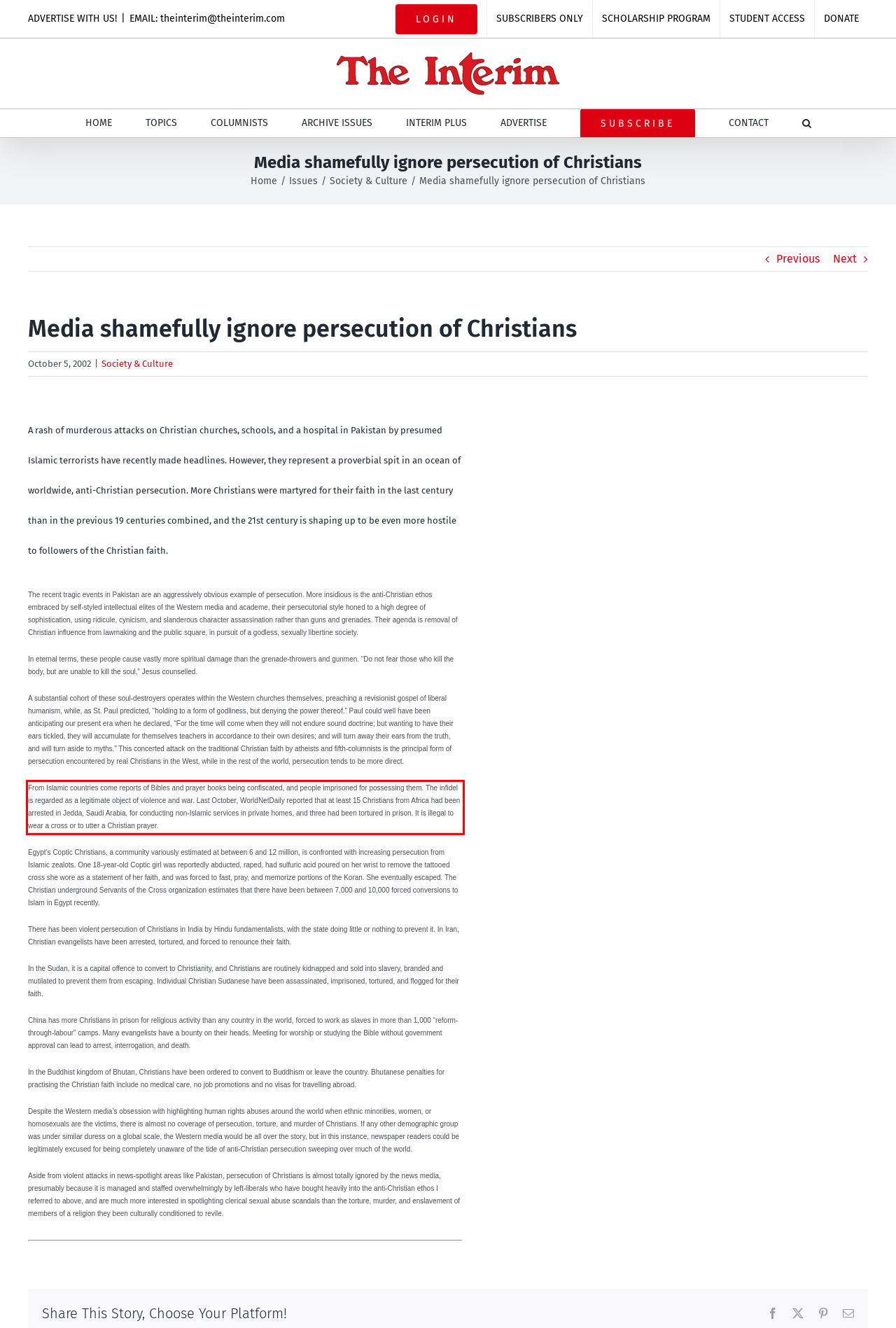Please identify and extract the text content from the UI element encased in a red bounding box on the provided webpage screenshot.

From Islamic countries come reports of Bibles and prayer books being confiscated, and people imprisoned for possessing them. The infidel is regarded as a legitimate object of violence and war. Last October, WorldNetDaily reported that at least 15 Christians from Africa had been arrested in Jedda, Saudi Arabia, for conducting non-Islamic services in private homes, and three had been tortured in prison. It is illegal to wear a cross or to utter a Christian prayer.